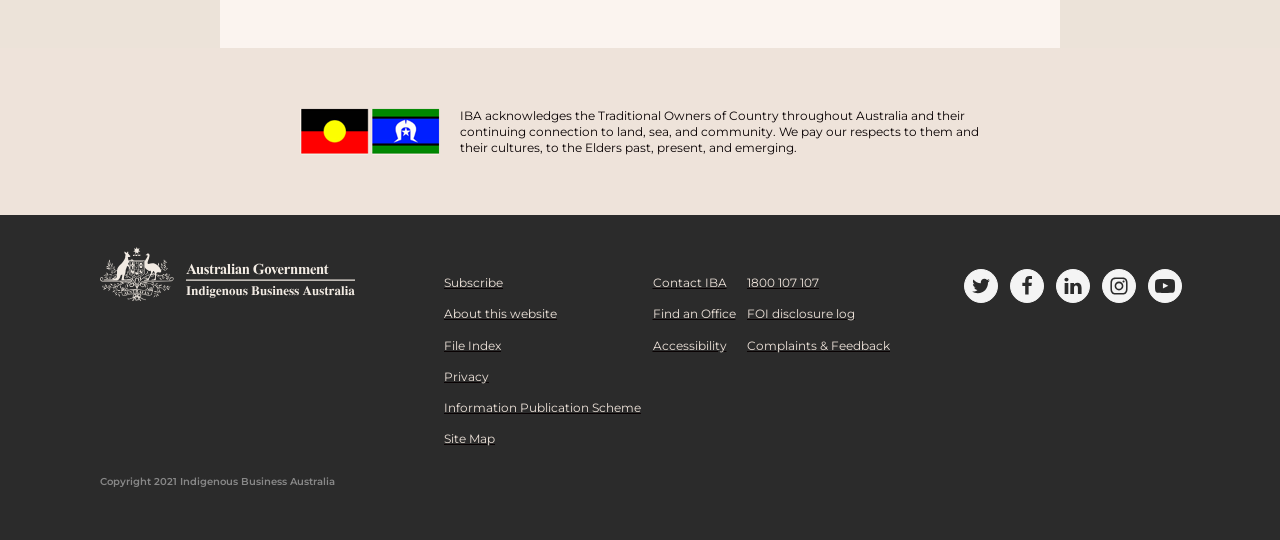Can you determine the bounding box coordinates of the area that needs to be clicked to fulfill the following instruction: "View Facebook page"?

[0.789, 0.499, 0.814, 0.562]